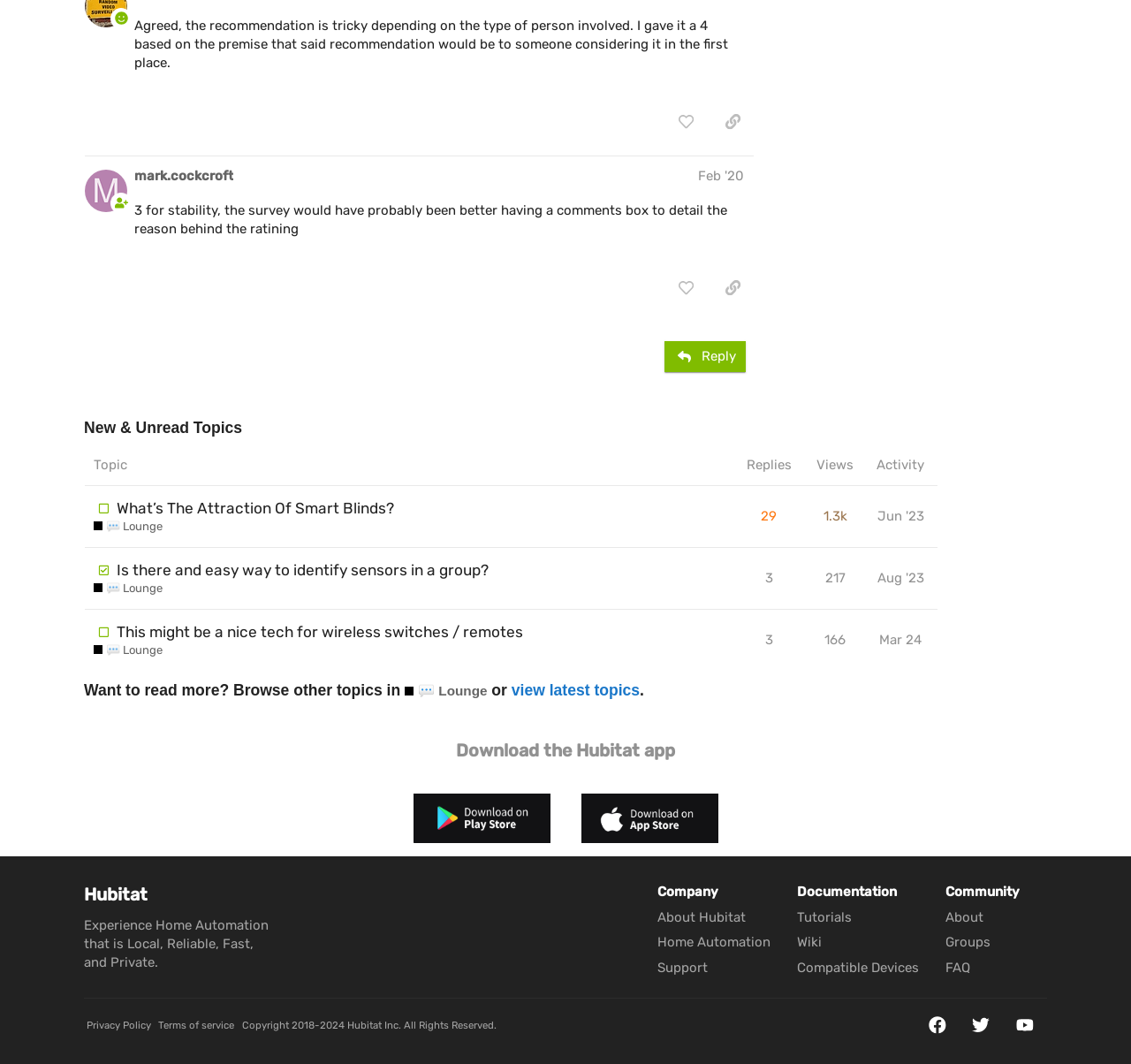Using the element description: "Support", determine the bounding box coordinates for the specified UI element. The coordinates should be four float numbers between 0 and 1, [left, top, right, bottom].

[0.581, 0.902, 0.626, 0.917]